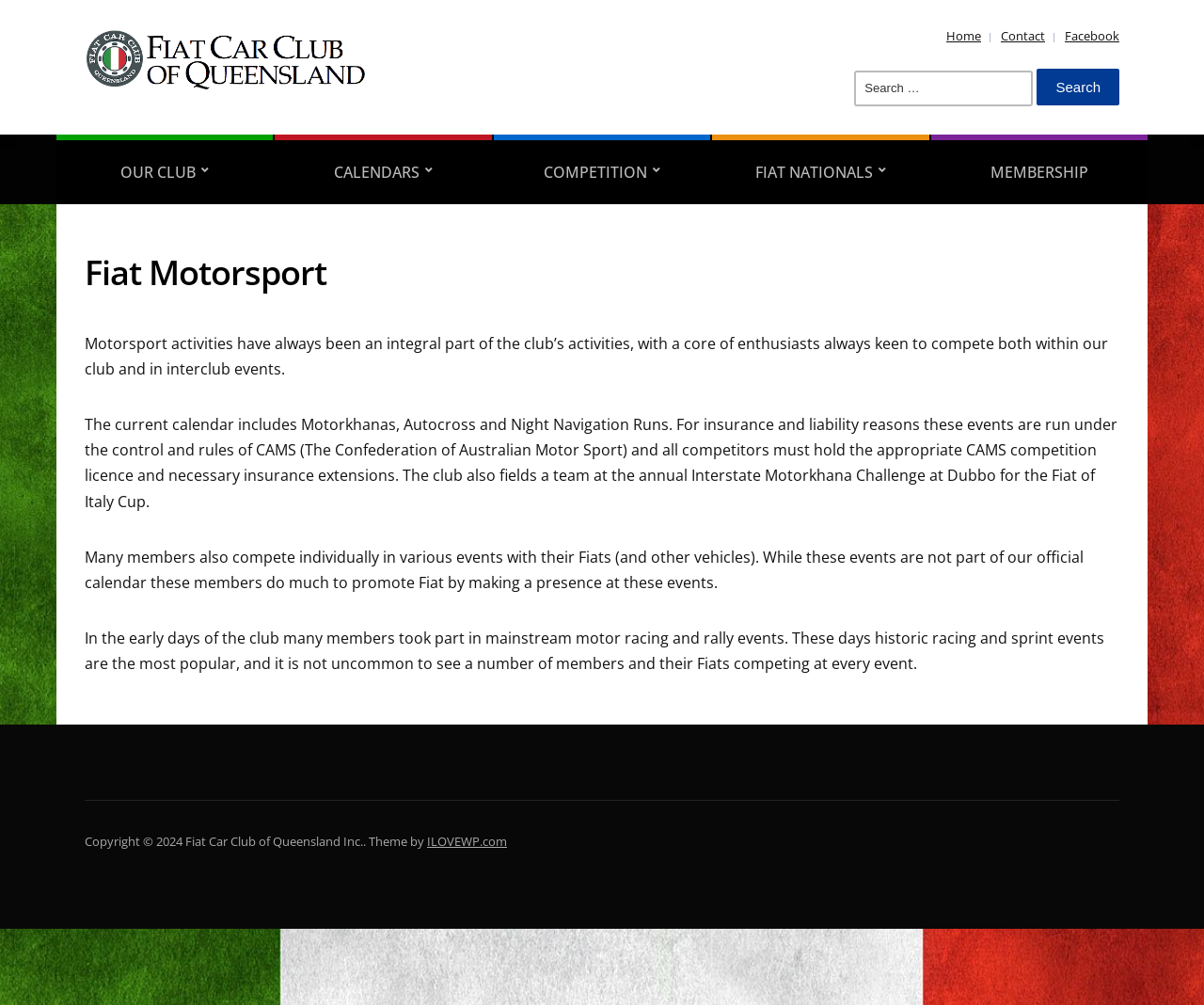What is the name of the organization that governs the club's motorsport activities?
Look at the image and construct a detailed response to the question.

The name of the organization that governs the club's motorsport activities can be found in the main content section of the webpage, which mentions that the events are run under the control and rules of CAMS (The Confederation of Australian Motor Sport).